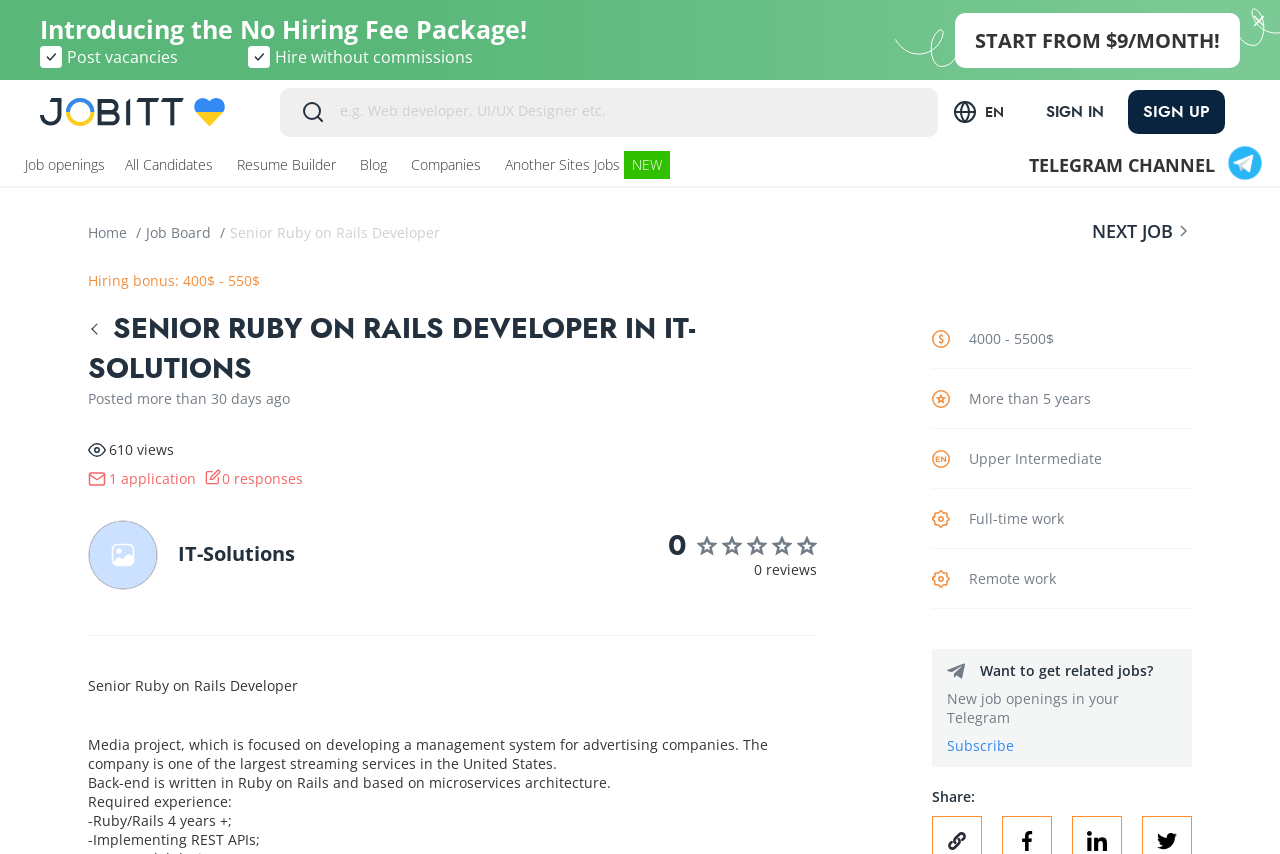Using details from the image, please answer the following question comprehensively:
What type of work is offered for the current job opening?

I found the type of work by looking at the static text 'Full-time work' which is located below the English level requirement and above the other job requirements.